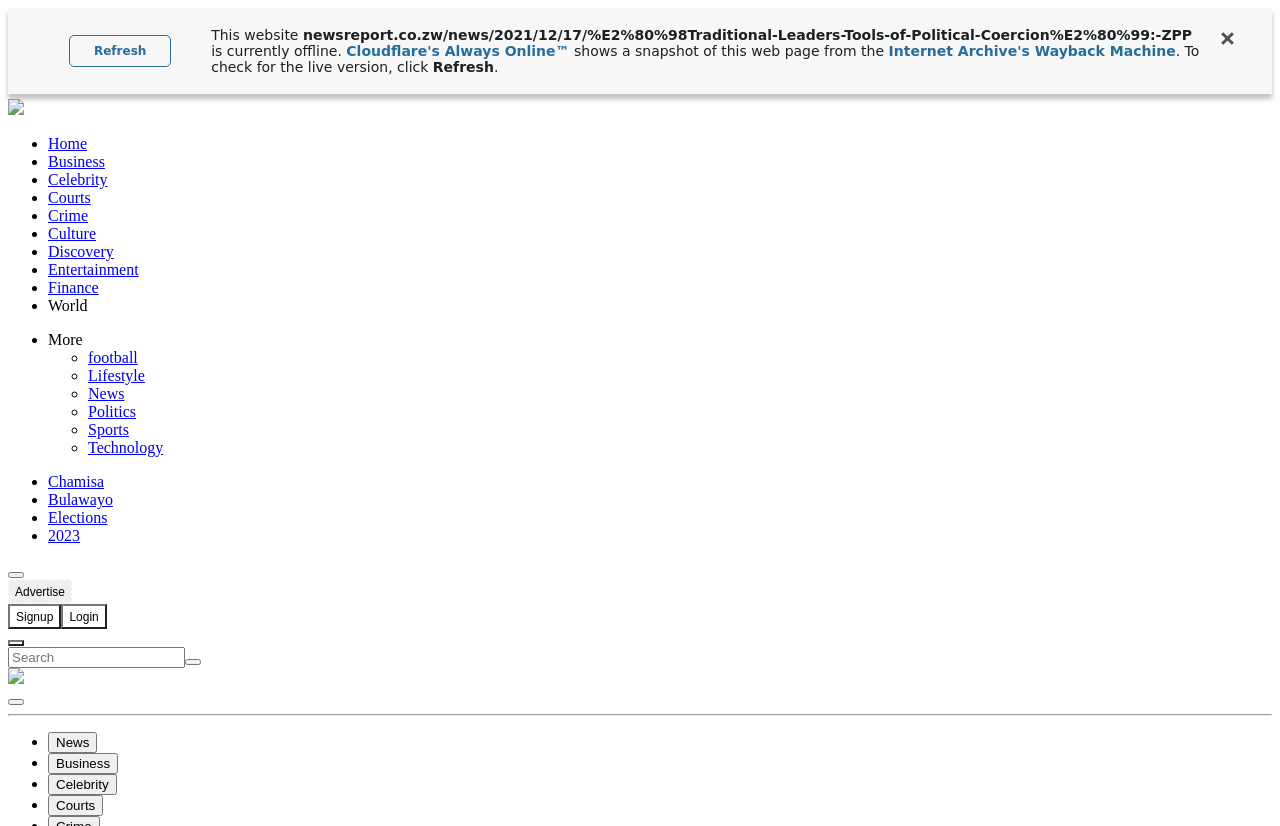Extract the primary heading text from the webpage.

‘Traditional Leaders Tools of Political Coercion’: ZPP